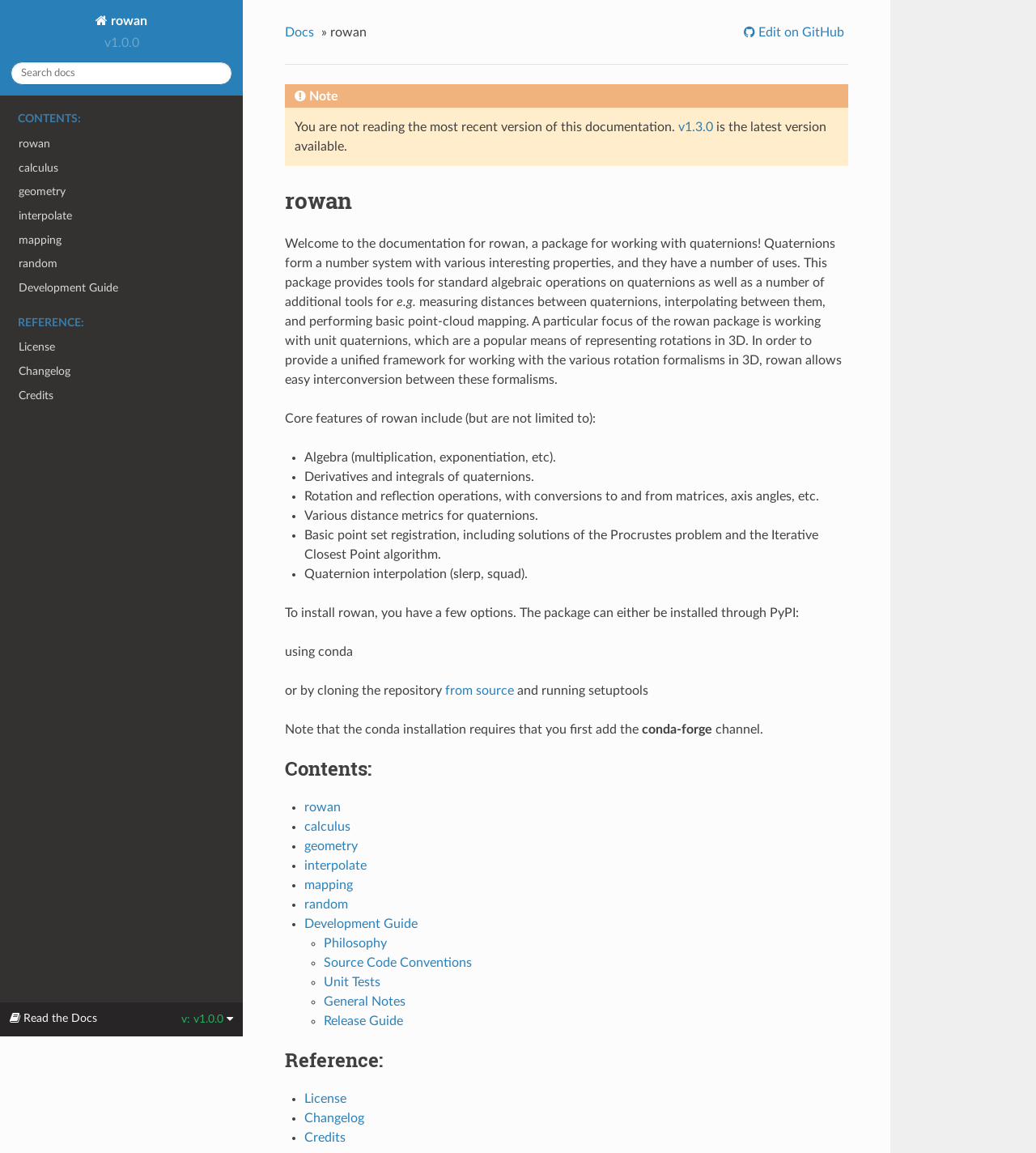What is the latest version of rowan available?
Please give a detailed and elaborate answer to the question.

The latest version of rowan available can be found in the note section, which states 'You are not reading the most recent version of this documentation.' and provides a link to 'v1.3.0'.